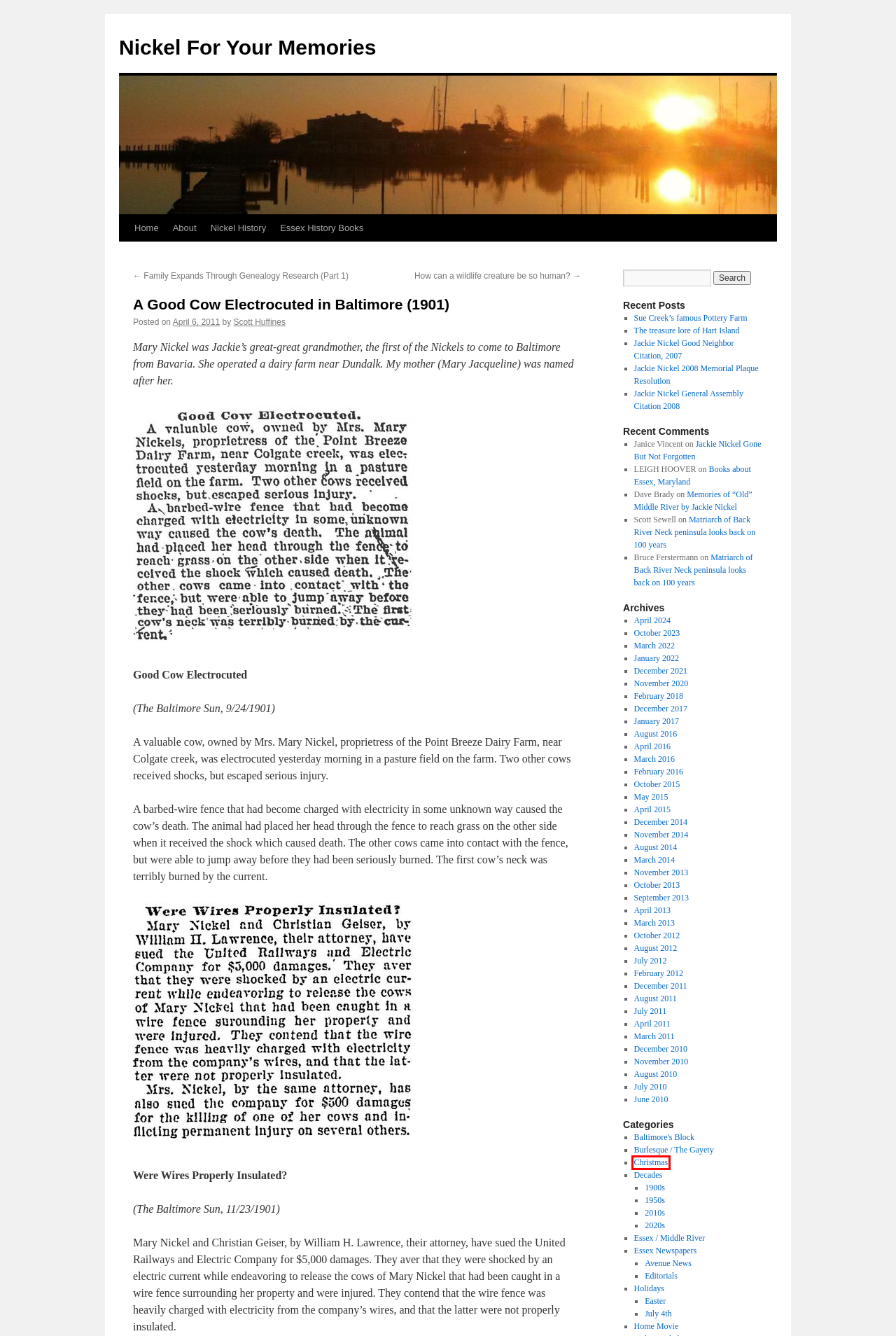Given a webpage screenshot with a UI element marked by a red bounding box, choose the description that best corresponds to the new webpage that will appear after clicking the element. The candidates are:
A. Nickel History | Nickel For Your Memories
B. April | 2024 | Nickel For Your Memories
C. July | 2010 | Nickel For Your Memories
D. Decades | Nickel For Your Memories
E. December | 2014 | Nickel For Your Memories
F. December | 2011 | Nickel For Your Memories
G. Christmas | Nickel For Your Memories
H. Matriarch of Back River Neck peninsula looks back on 100 years | Nickel For Your Memories

G